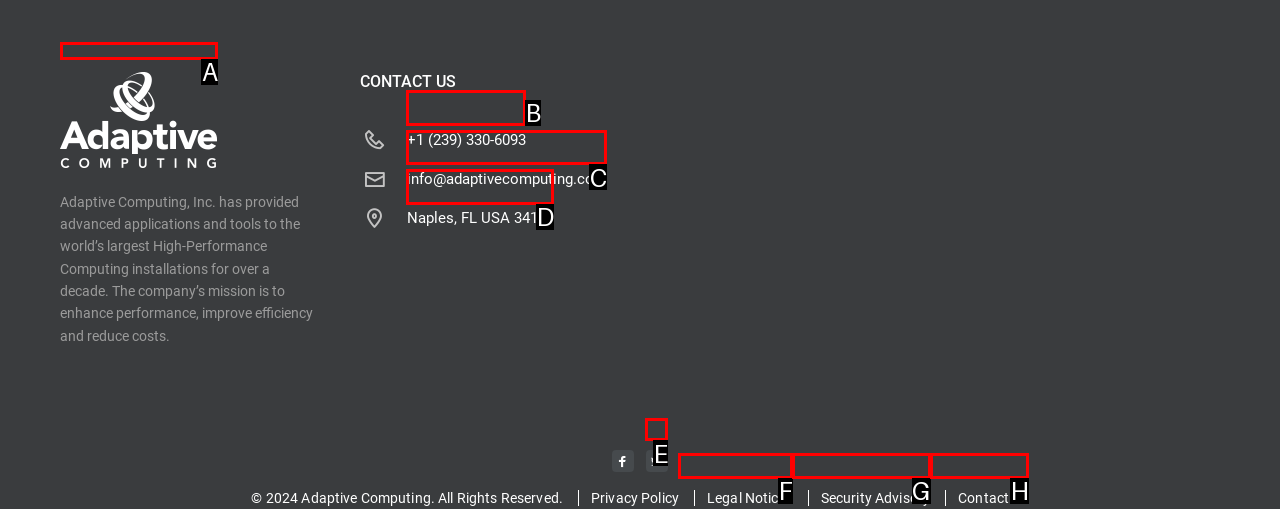Select the correct option from the given choices to perform this task: Learn more about Adaptive Computing. Provide the letter of that option.

A